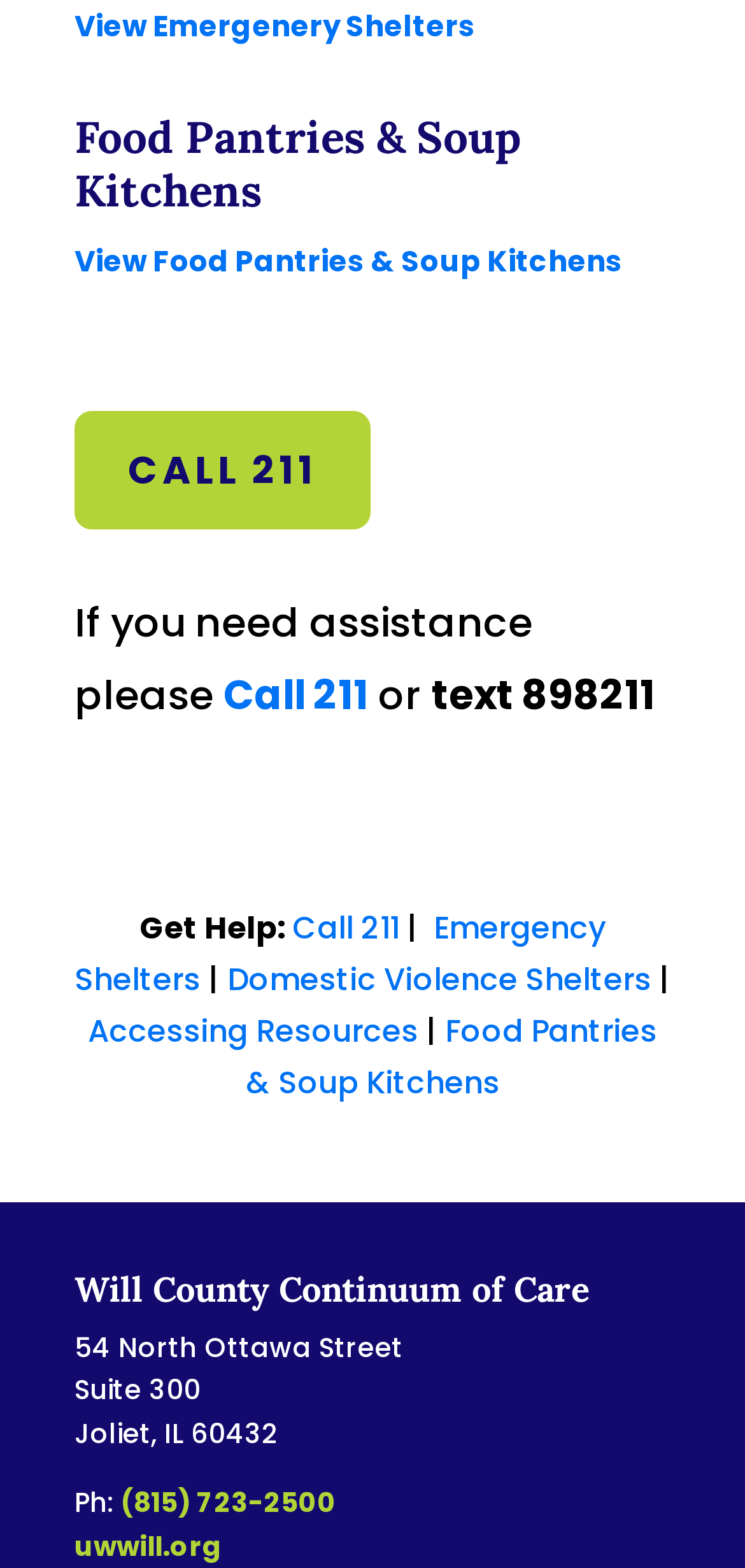Can you show the bounding box coordinates of the region to click on to complete the task described in the instruction: "Access Food Pantries & Soup Kitchens"?

[0.329, 0.644, 0.882, 0.705]